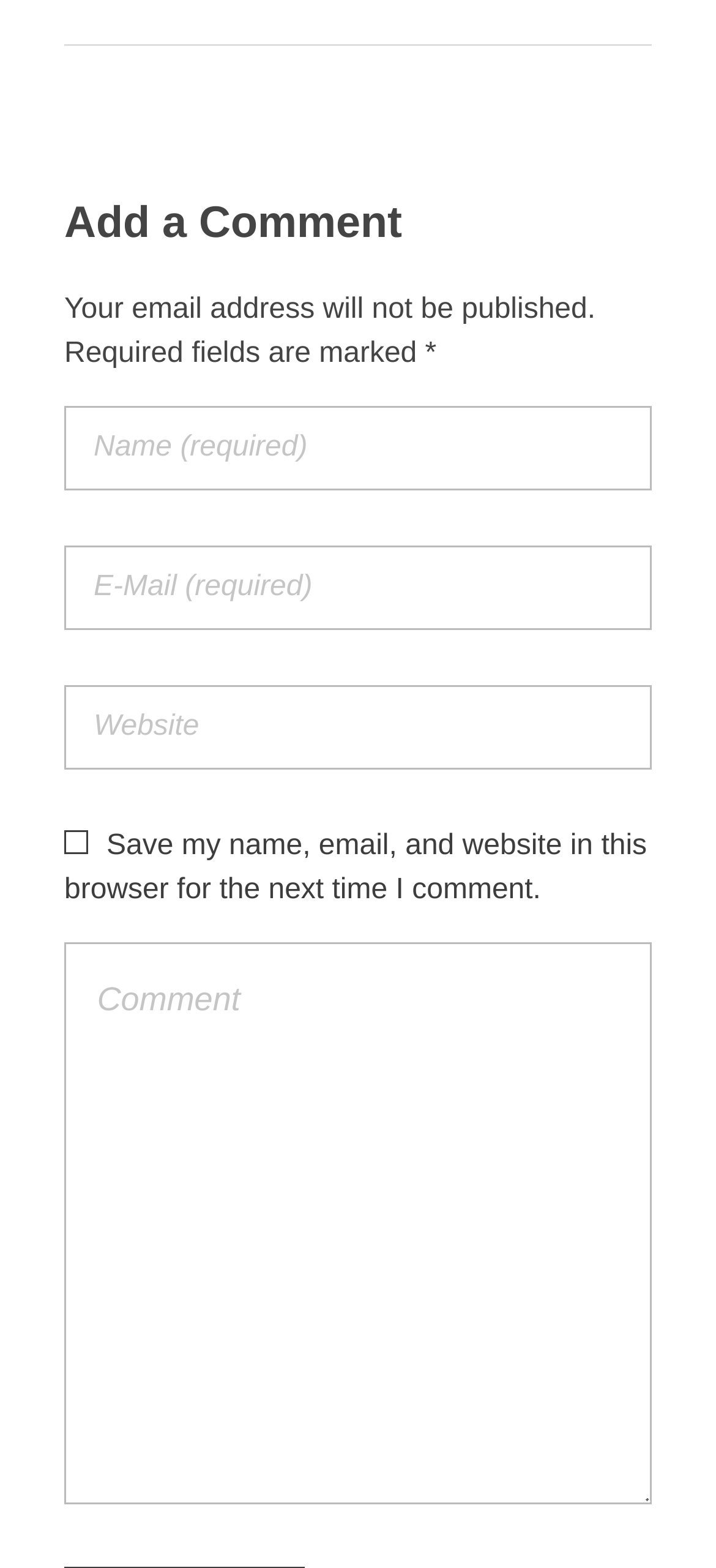Please reply with a single word or brief phrase to the question: 
What is the position of the 'Comment' field?

At the bottom